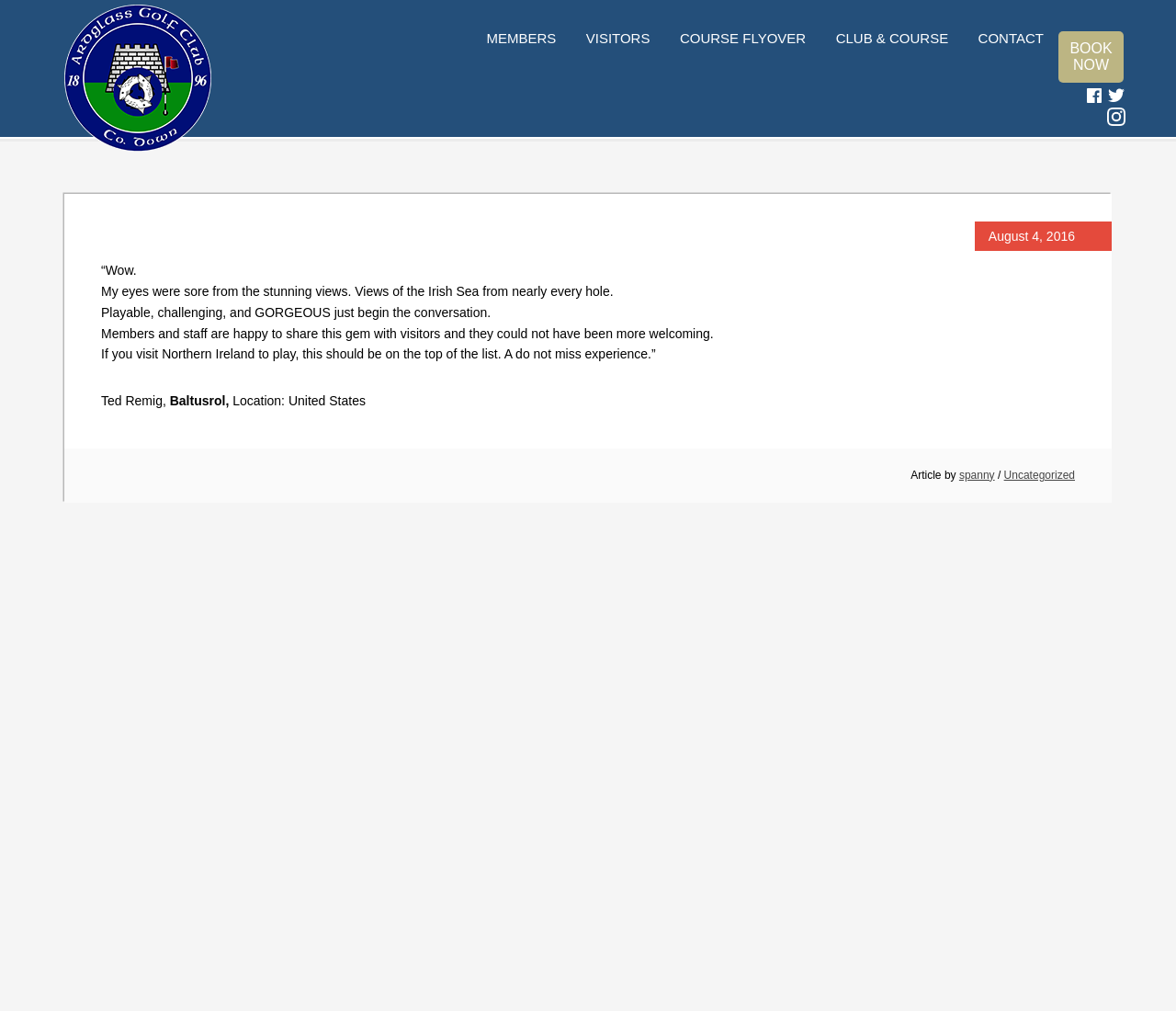Answer the question below in one word or phrase:
What is the location of the person who wrote the article?

United States